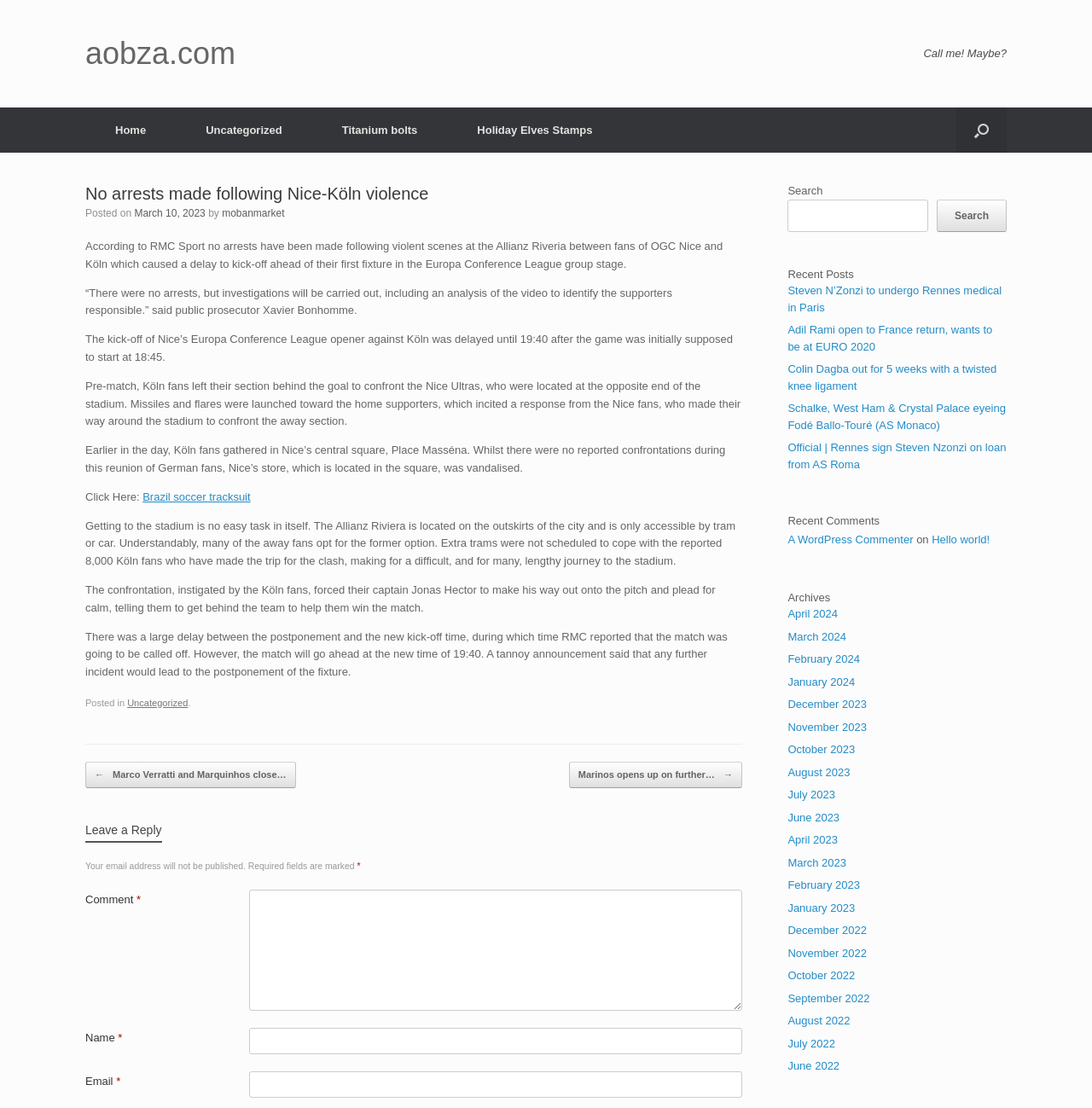Please predict the bounding box coordinates of the element's region where a click is necessary to complete the following instruction: "Contact Us". The coordinates should be represented by four float numbers between 0 and 1, i.e., [left, top, right, bottom].

None